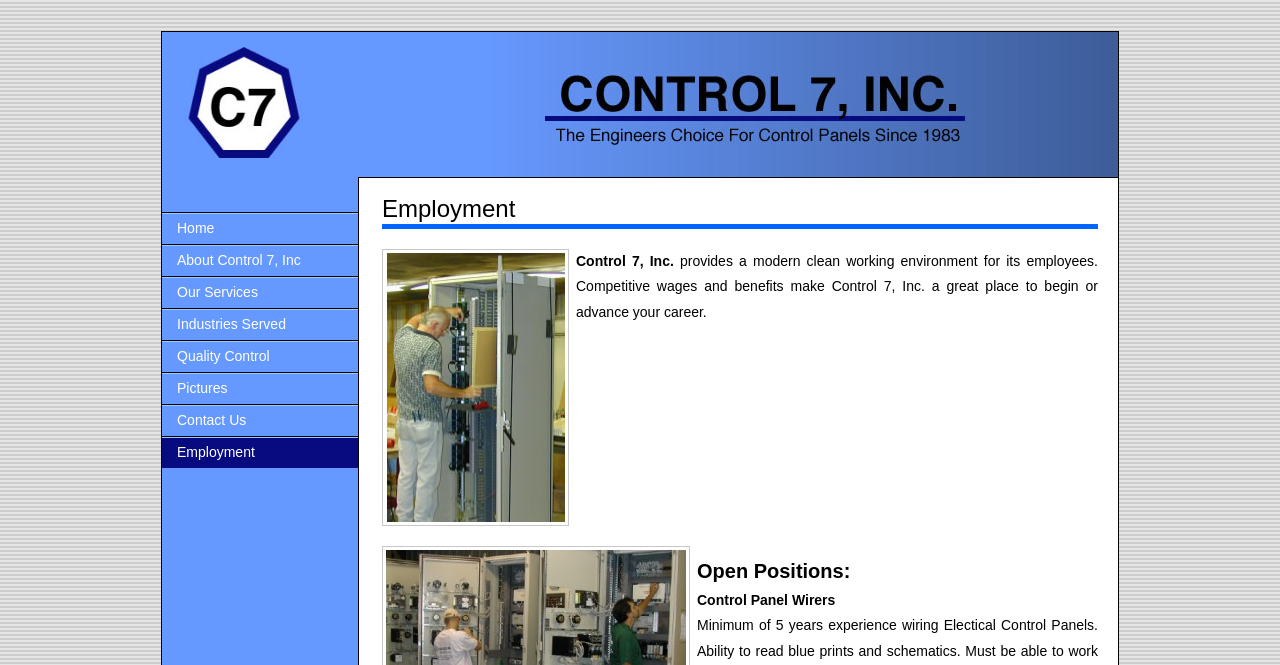How many navigation links are there?
Look at the screenshot and provide an in-depth answer.

The number of navigation links can be counted by looking at the links in the webpage, which are 'Home', 'About Control 7, Inc', 'Our Services', 'Industries Served', 'Quality Control', 'Pictures', 'Contact Us', 'Employment'.